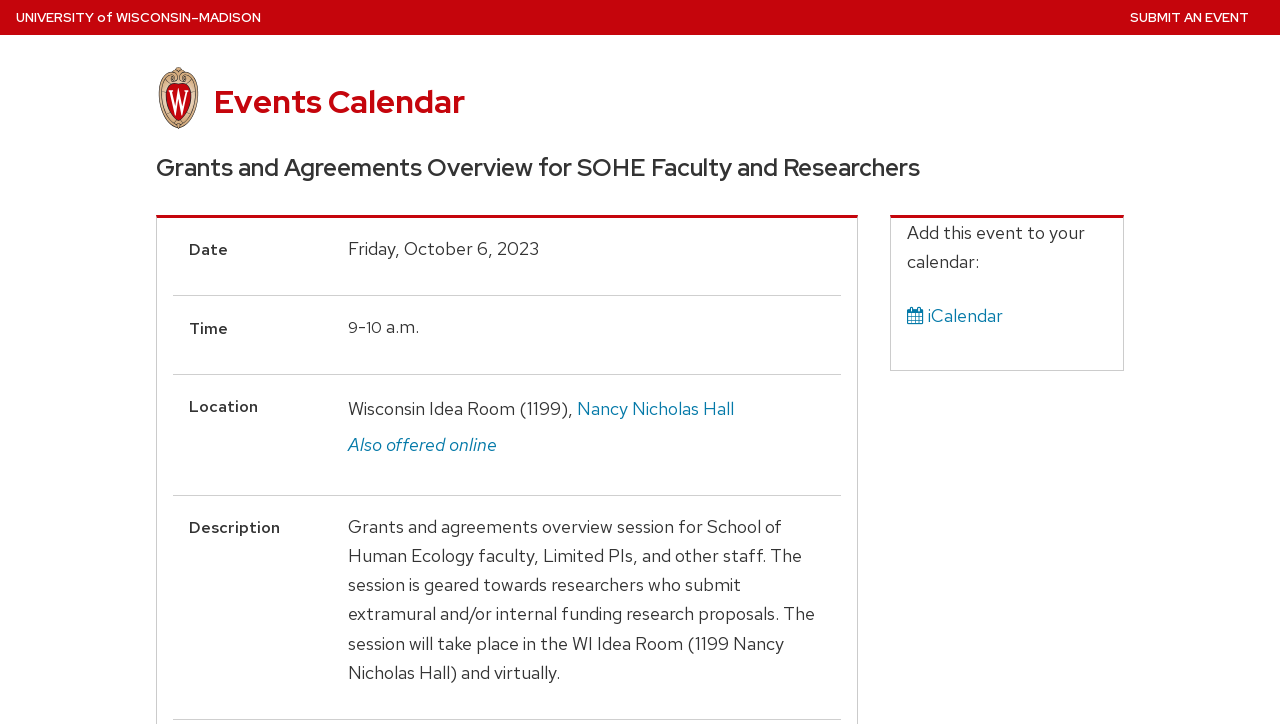Please identify the bounding box coordinates of the area that needs to be clicked to fulfill the following instruction: "Add this event to your calendar."

[0.709, 0.306, 0.848, 0.378]